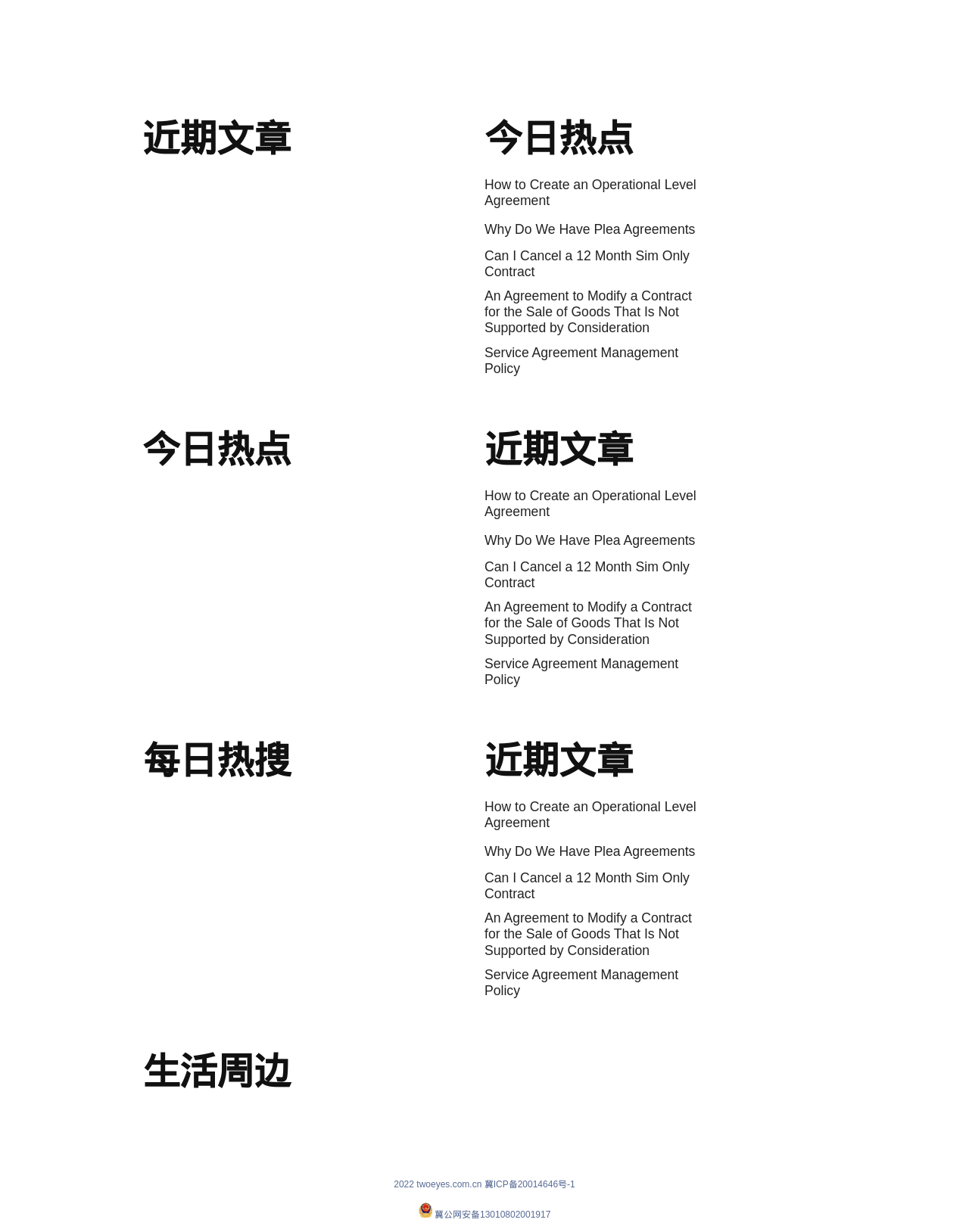What is the text of the link at the bottom of the webpage?
Based on the screenshot, provide a one-word or short-phrase response.

2022 twoeyes.com.cn 冀ICP备20014646号-1